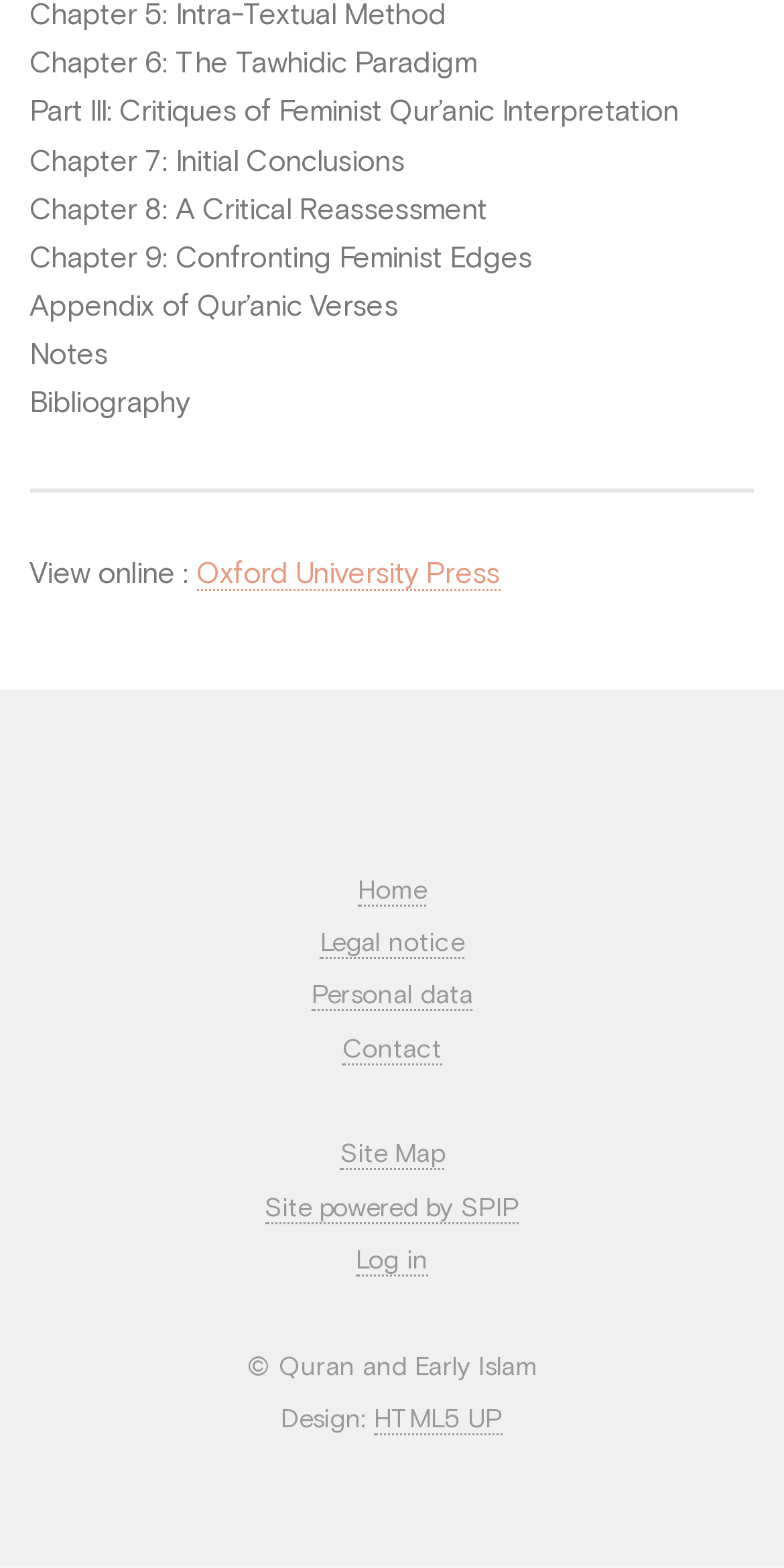Give a one-word or one-phrase response to the question:
What is the name of the university mentioned on the webpage?

Oxford University Press